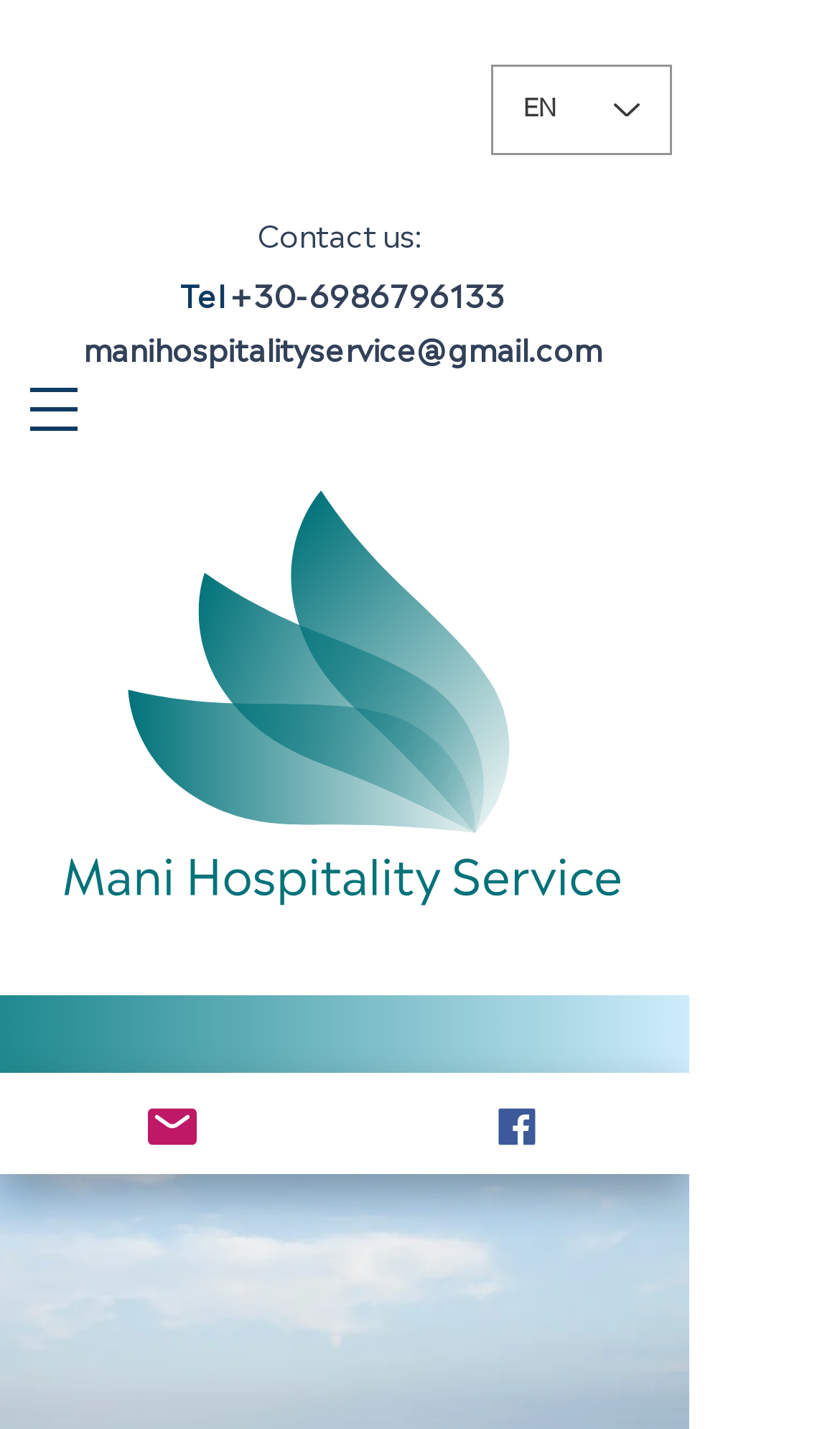Give the bounding box coordinates for this UI element: "Facebook". The coordinates should be four float numbers between 0 and 1, arranged as [left, top, right, bottom].

[0.41, 0.751, 0.821, 0.822]